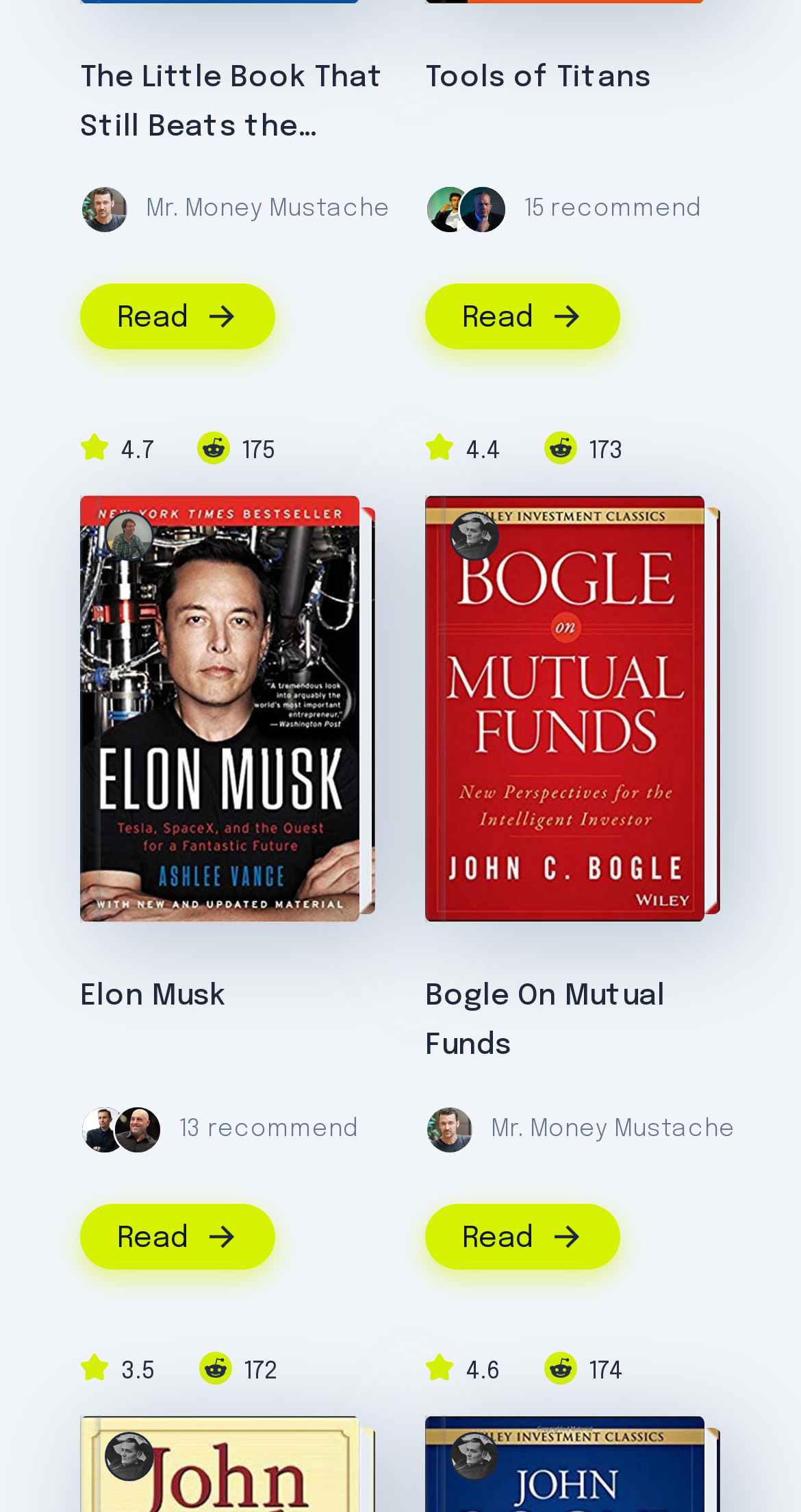What is the rating of the second book?
Based on the image, provide your answer in one word or phrase.

4.7